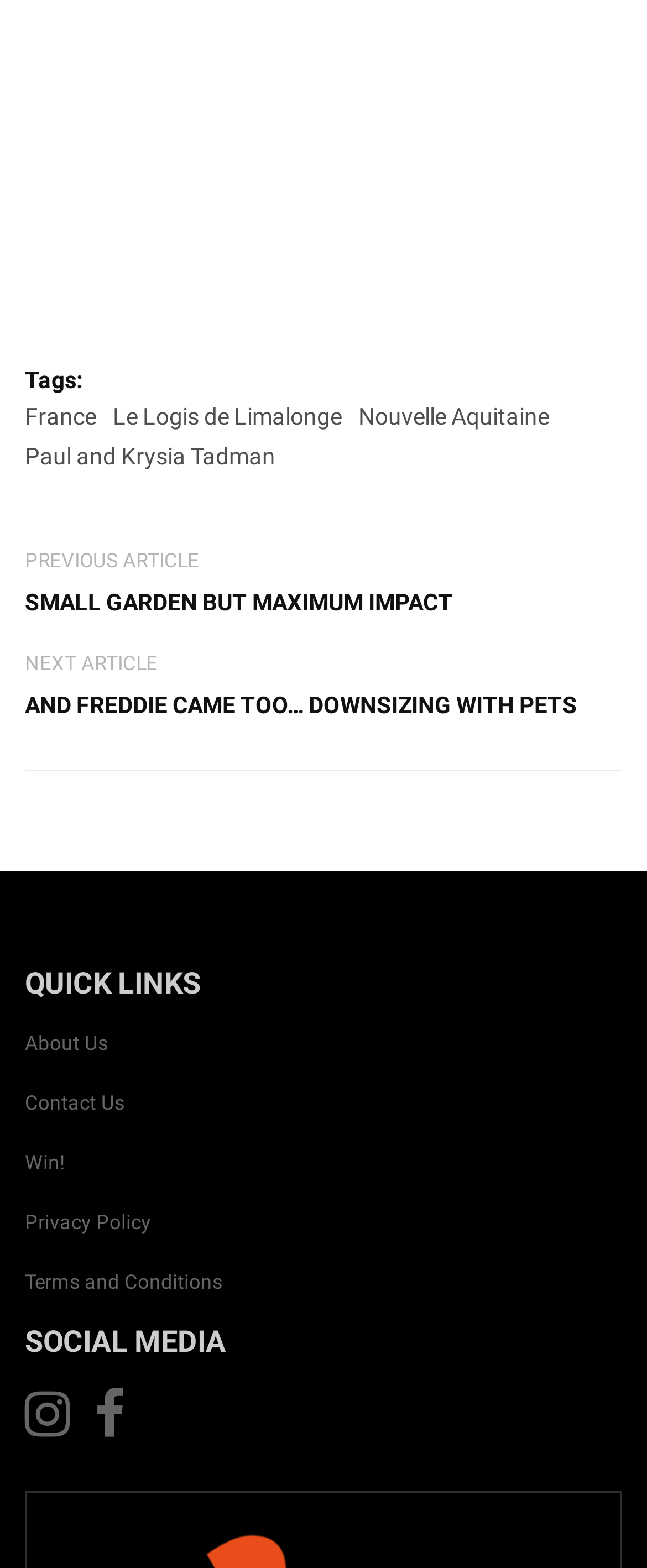Please locate the UI element described by "Paul and Krysia Tadman" and provide its bounding box coordinates.

[0.038, 0.283, 0.426, 0.3]